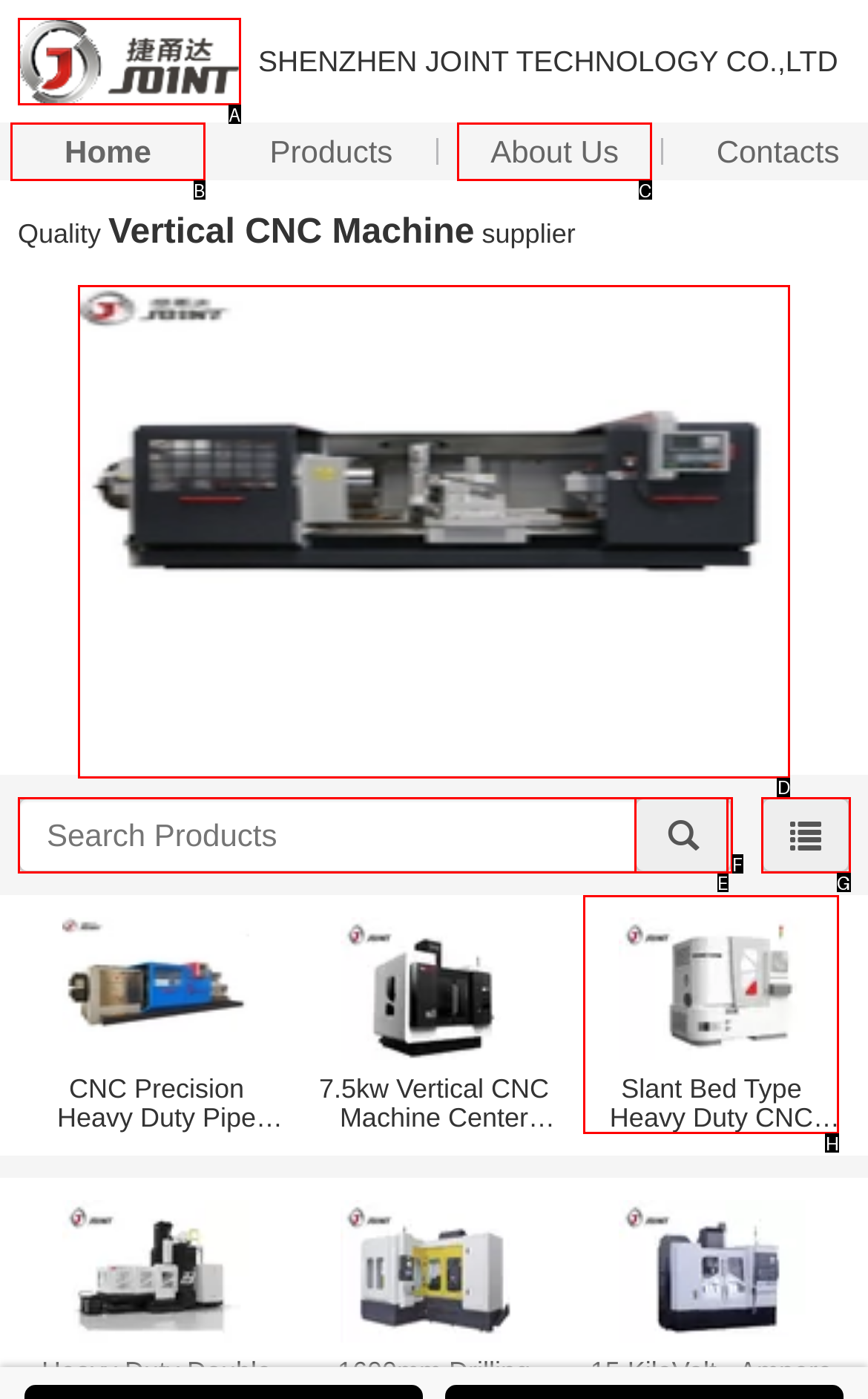From the options shown in the screenshot, tell me which lettered element I need to click to complete the task: View the 'Automatic Heavy Duty CNC Pipe Threading Lathe Machine' product.

D